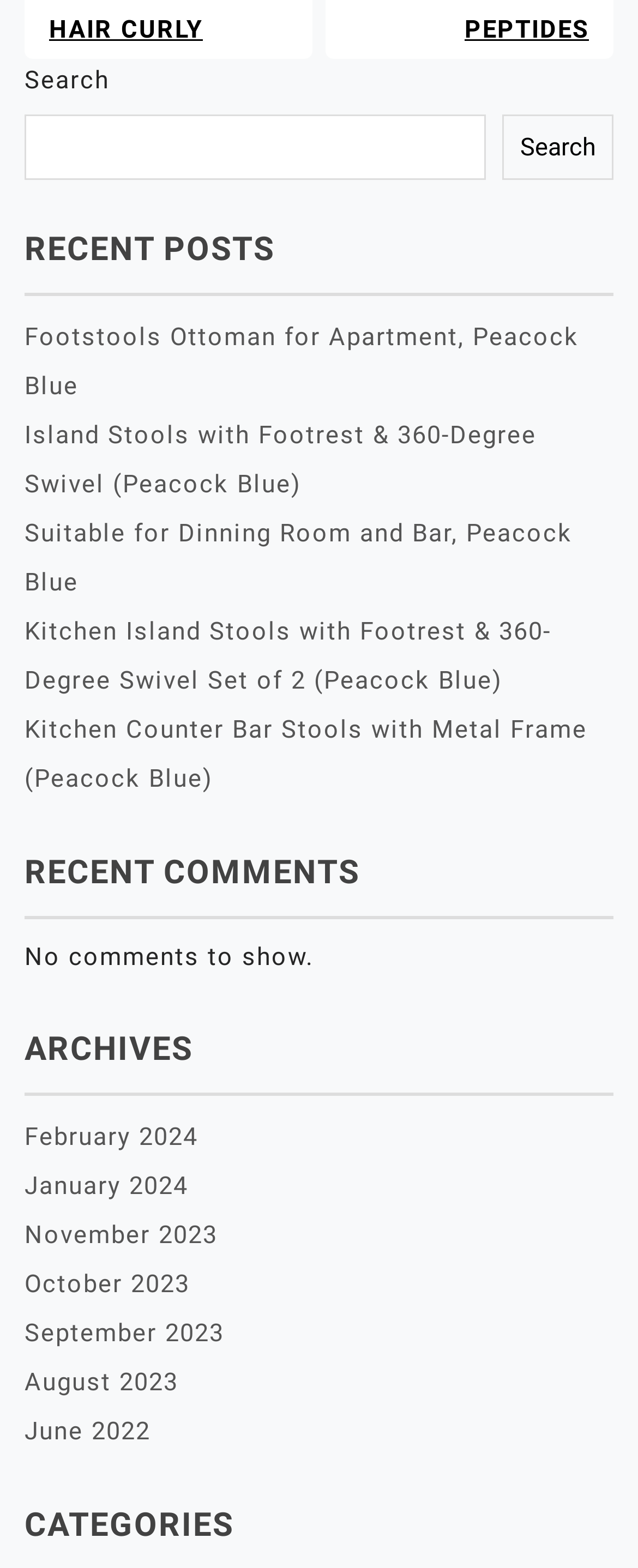Using the image as a reference, answer the following question in as much detail as possible:
Are there any comments shown?

I looked at the section under the 'RECENT COMMENTS' heading and saw the text 'No comments to show.', which indicates that there are no comments shown.